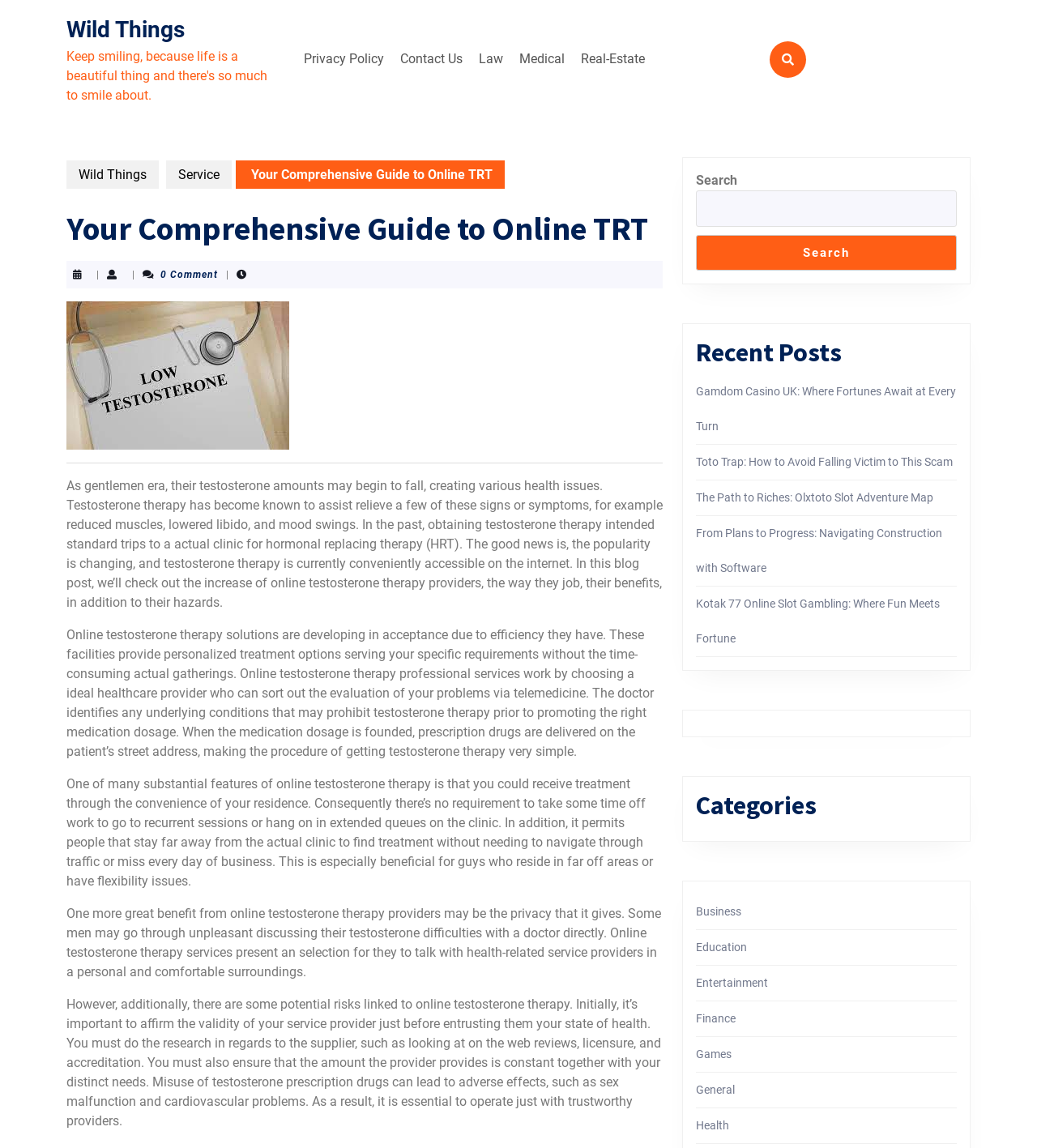Provide the bounding box coordinates for the UI element that is described as: "over 14 years".

None